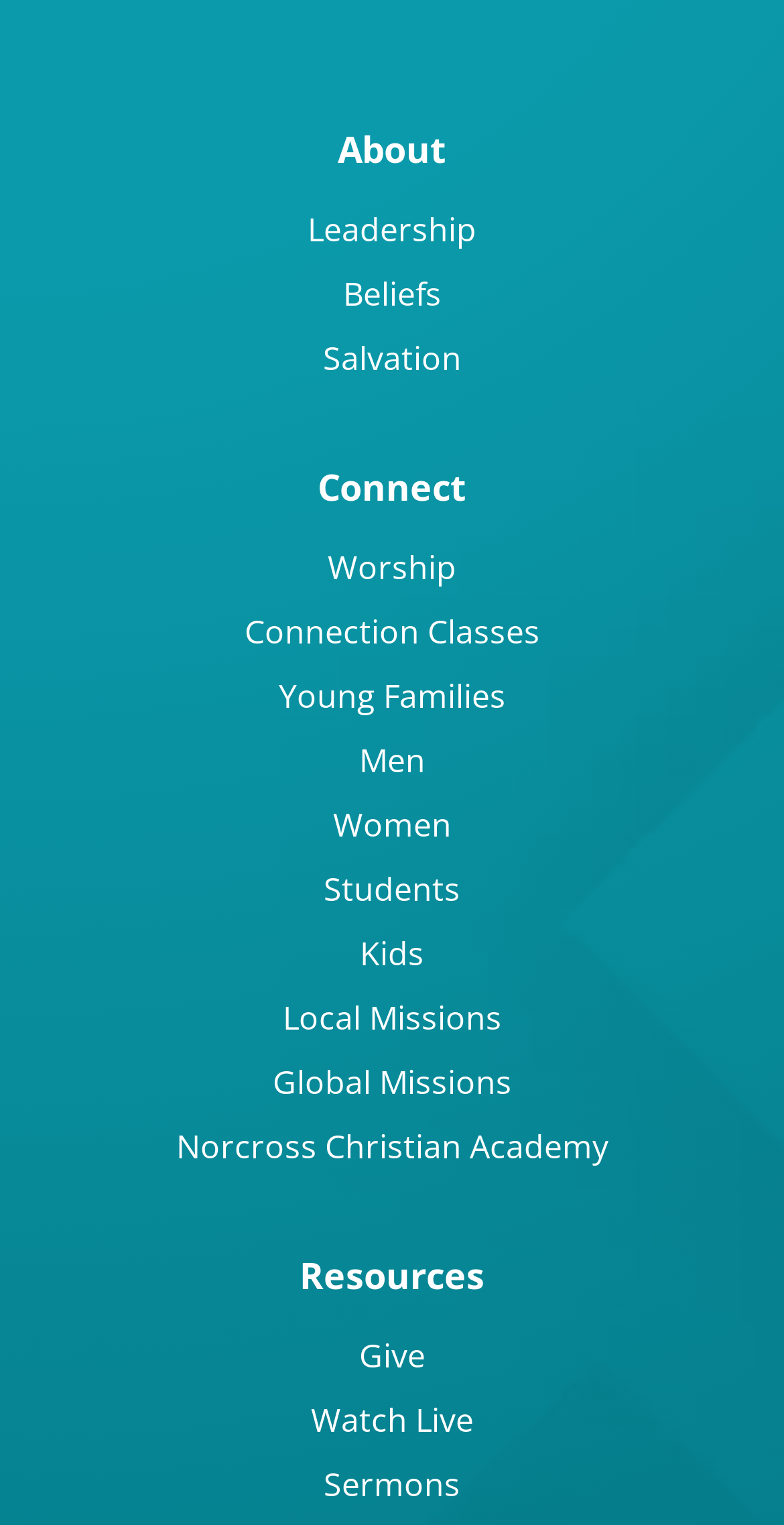Determine the bounding box coordinates for the UI element with the following description: "title="sendmail"". The coordinates should be four float numbers between 0 and 1, represented as [left, top, right, bottom].

None